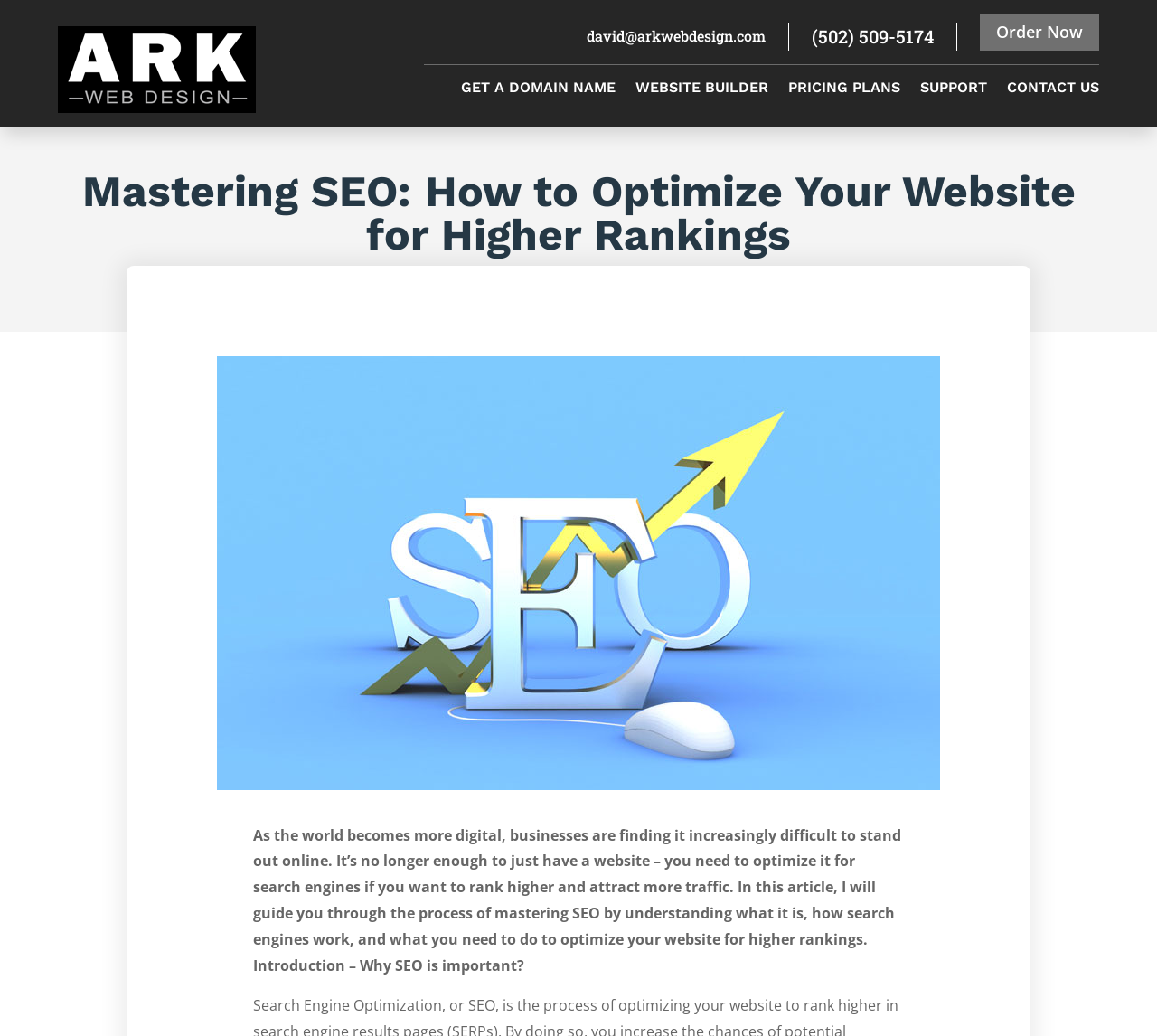What is the phone number on the webpage?
Look at the image and answer the question using a single word or phrase.

(502) 509-5174